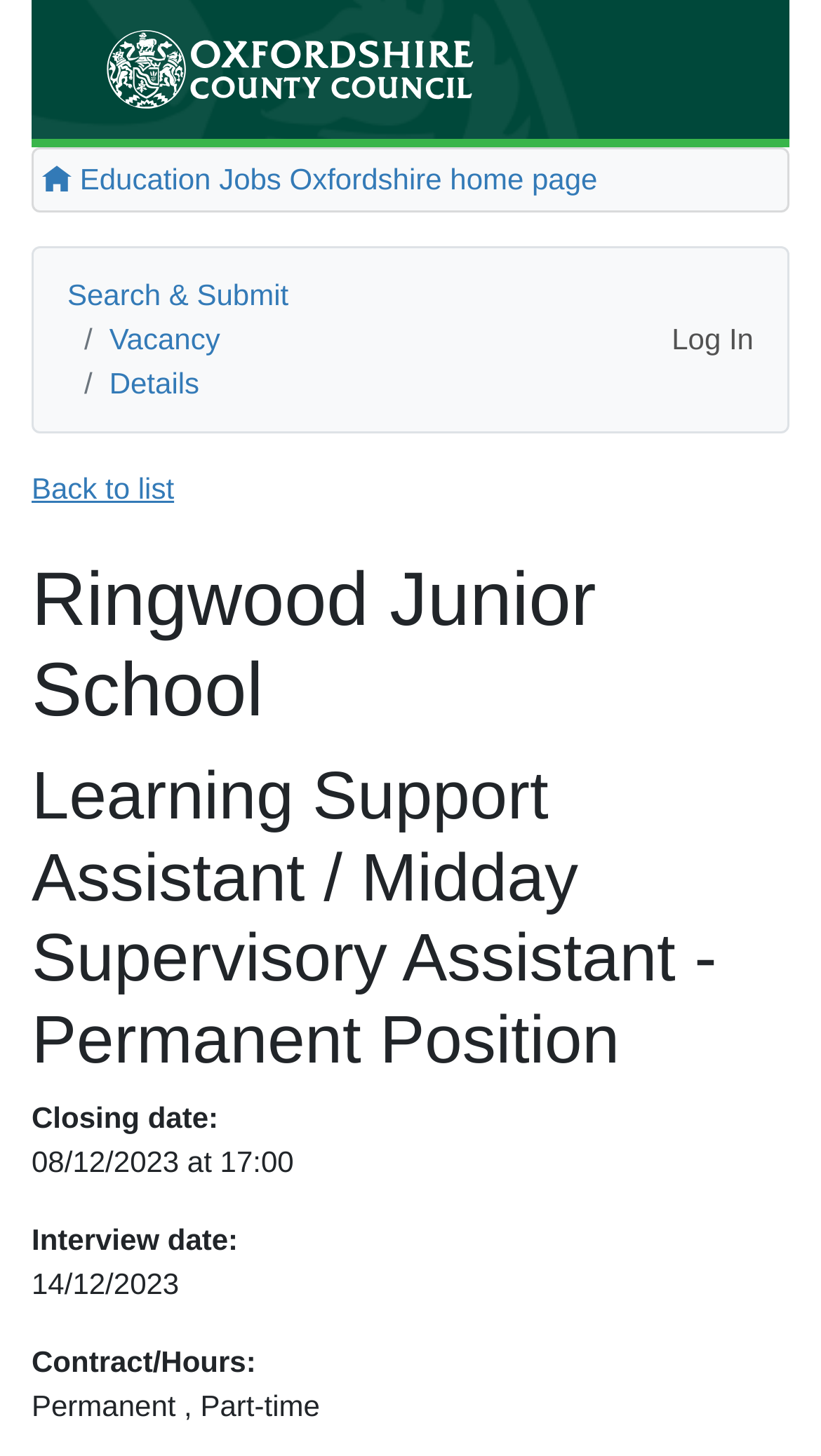What is the contract type of the job?
Use the image to answer the question with a single word or phrase.

Permanent, Part-time